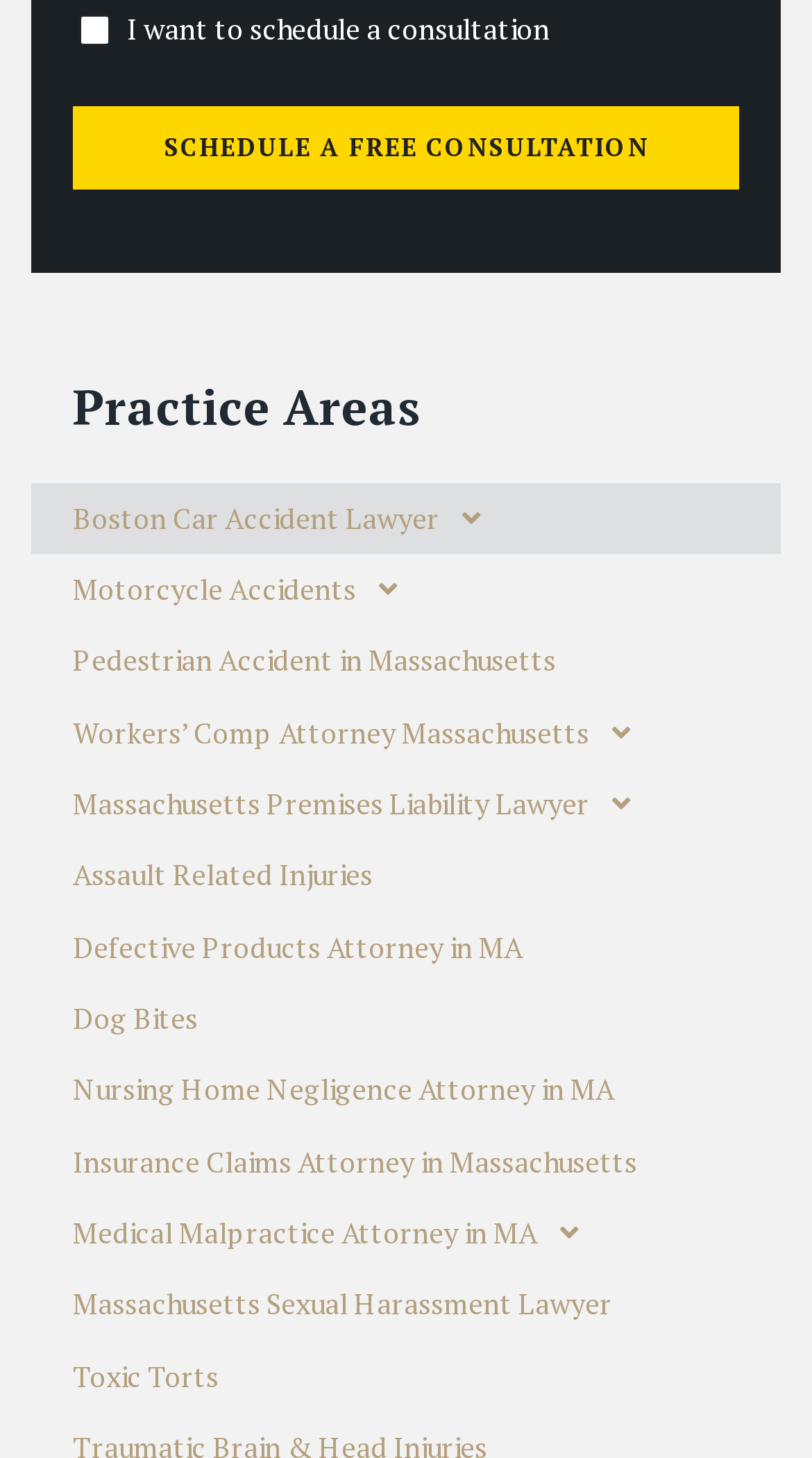Using the given element description, provide the bounding box coordinates (top-left x, top-left y, bottom-right x, bottom-right y) for the corresponding UI element in the screenshot: Workers’ Comp Attorney Massachusetts

[0.038, 0.478, 0.962, 0.527]